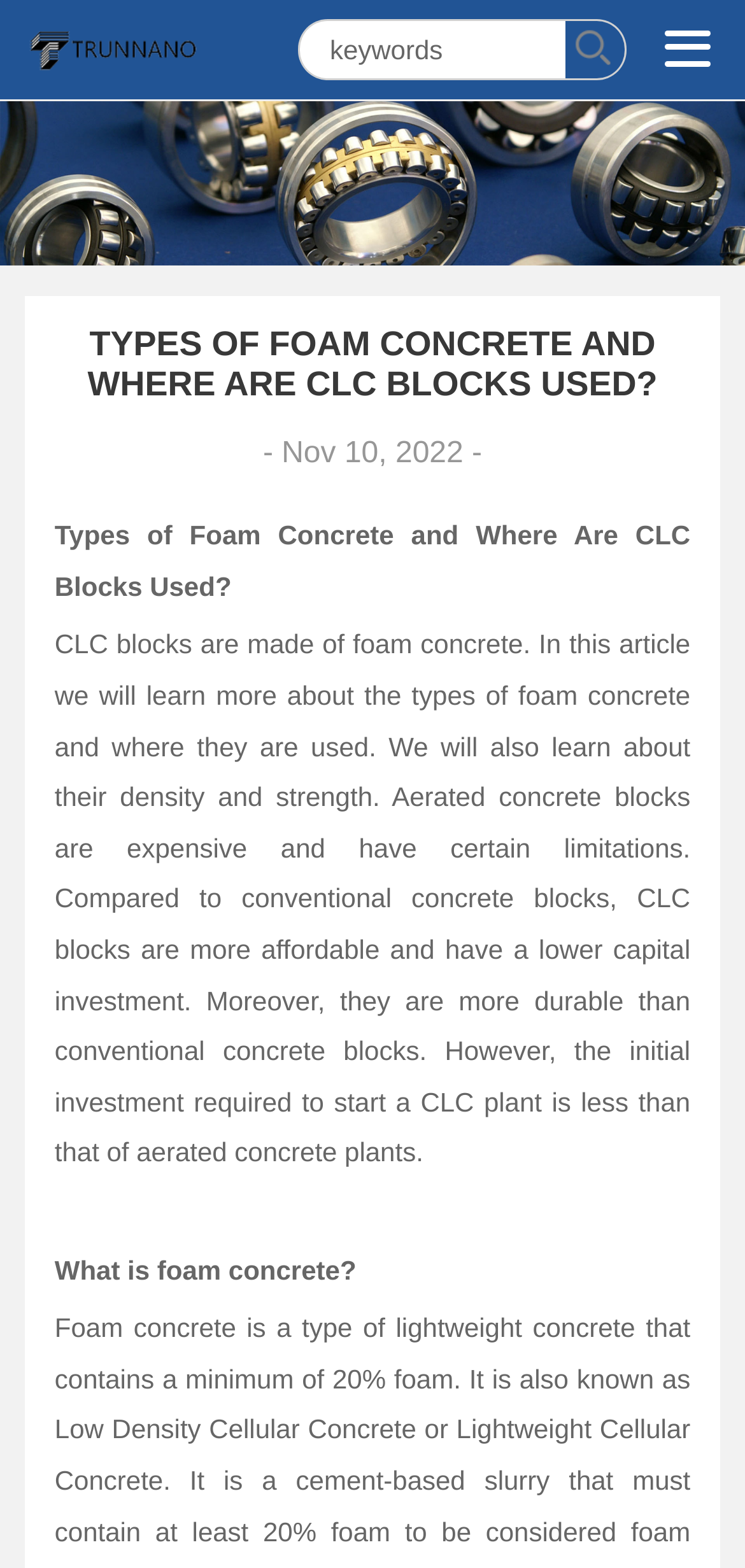What is the topic of the article?
Please elaborate on the answer to the question with detailed information.

The webpage is about the types of foam concrete and where CLC blocks are used, as indicated by the heading and the introductory paragraph of the article.